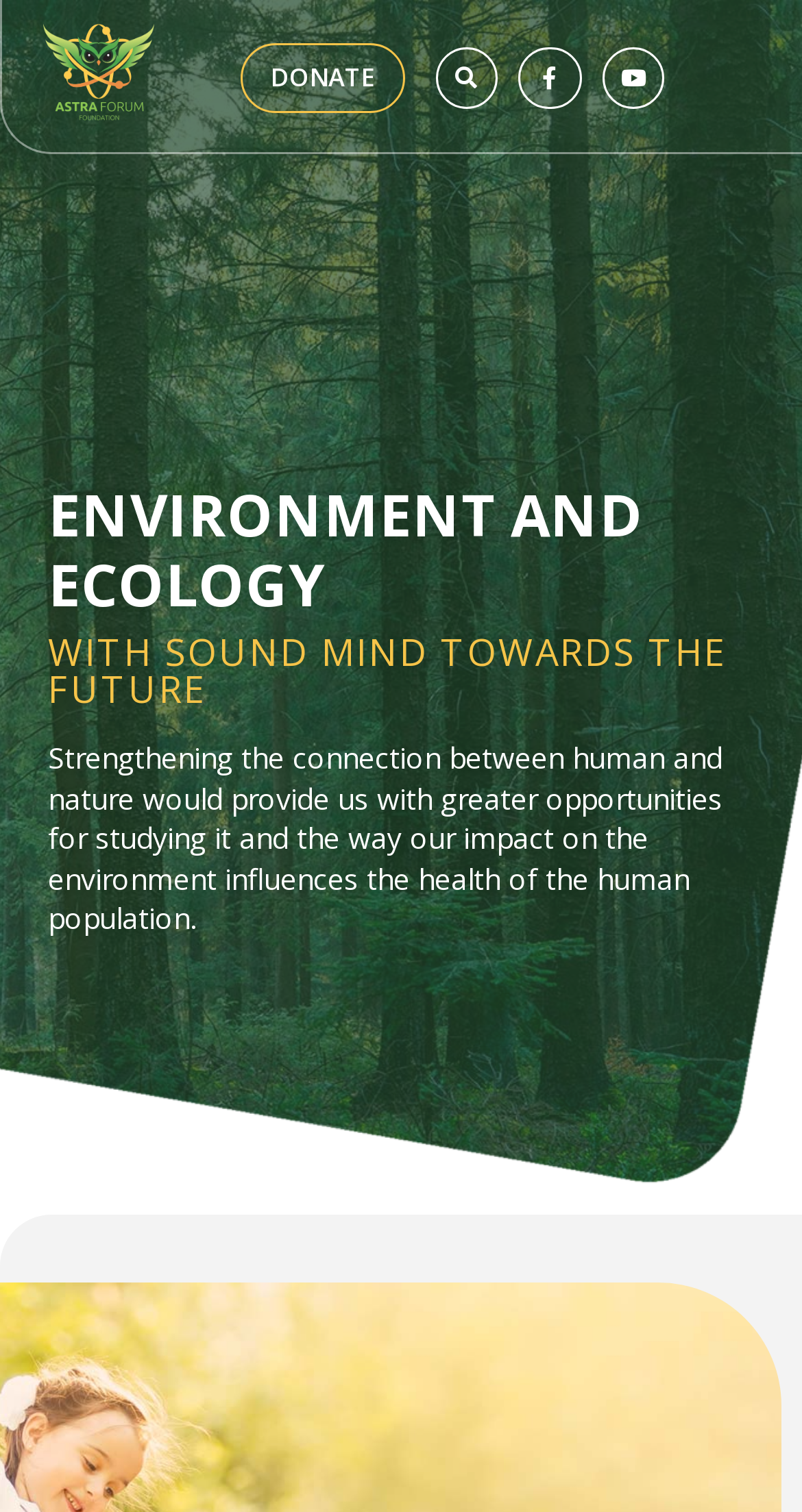Use a single word or phrase to answer the question:
What is the purpose of the search button?

To search